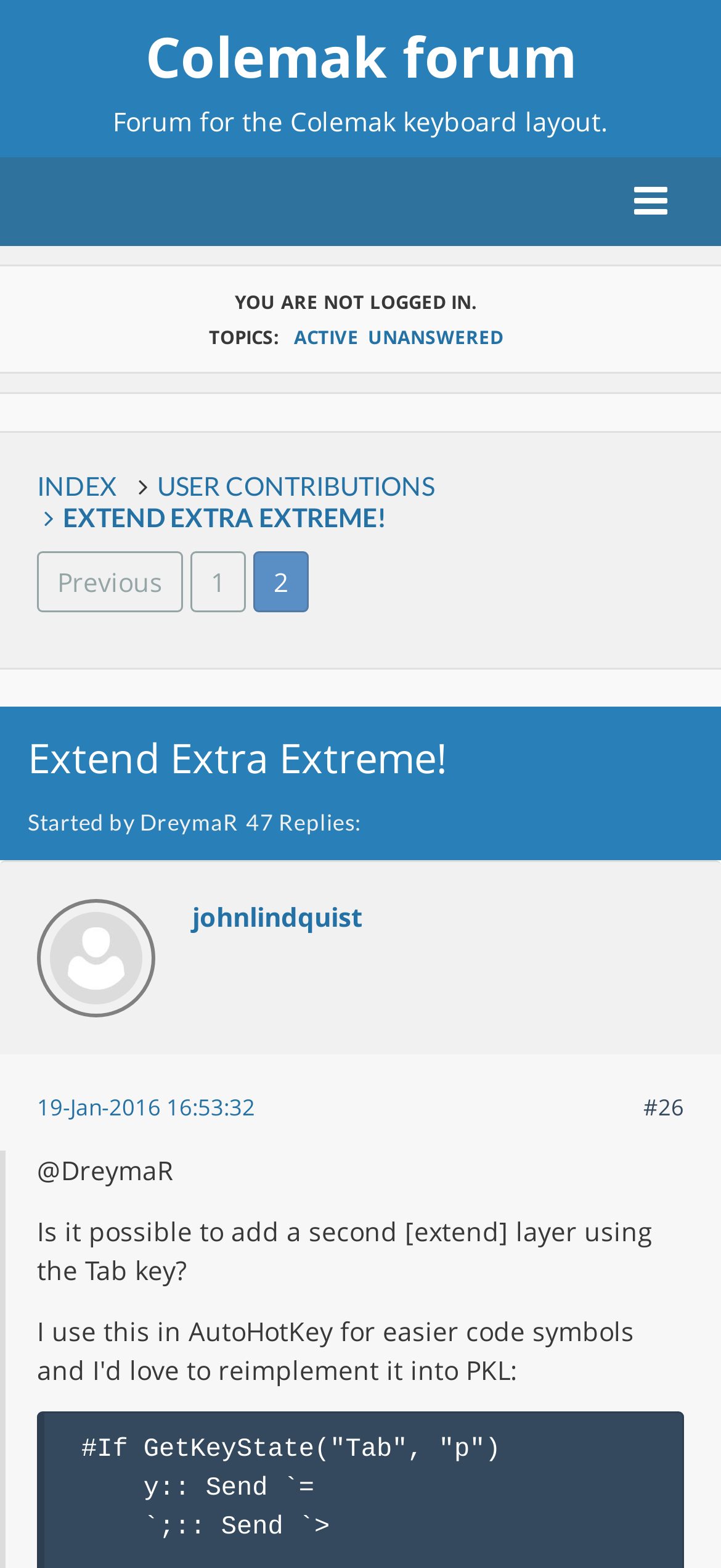Examine the image carefully and respond to the question with a detailed answer: 
What is the topic of the current page?

The topic of the current page can be found in the heading element, which says 'Extend Extra Extreme!'.